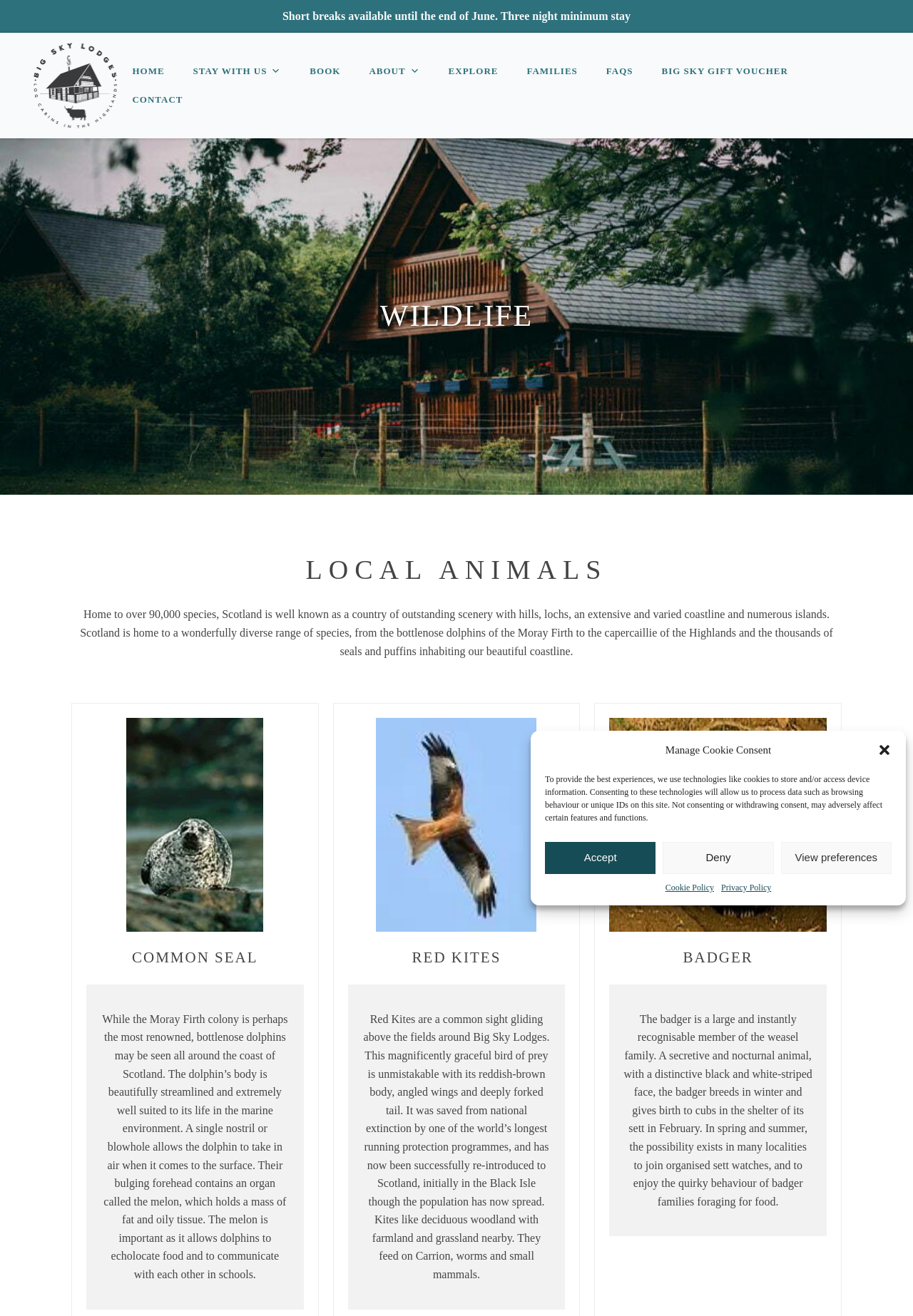Please find the bounding box coordinates of the element that must be clicked to perform the given instruction: "Click the EXPLORE link". The coordinates should be four float numbers from 0 to 1, i.e., [left, top, right, bottom].

[0.475, 0.043, 0.561, 0.065]